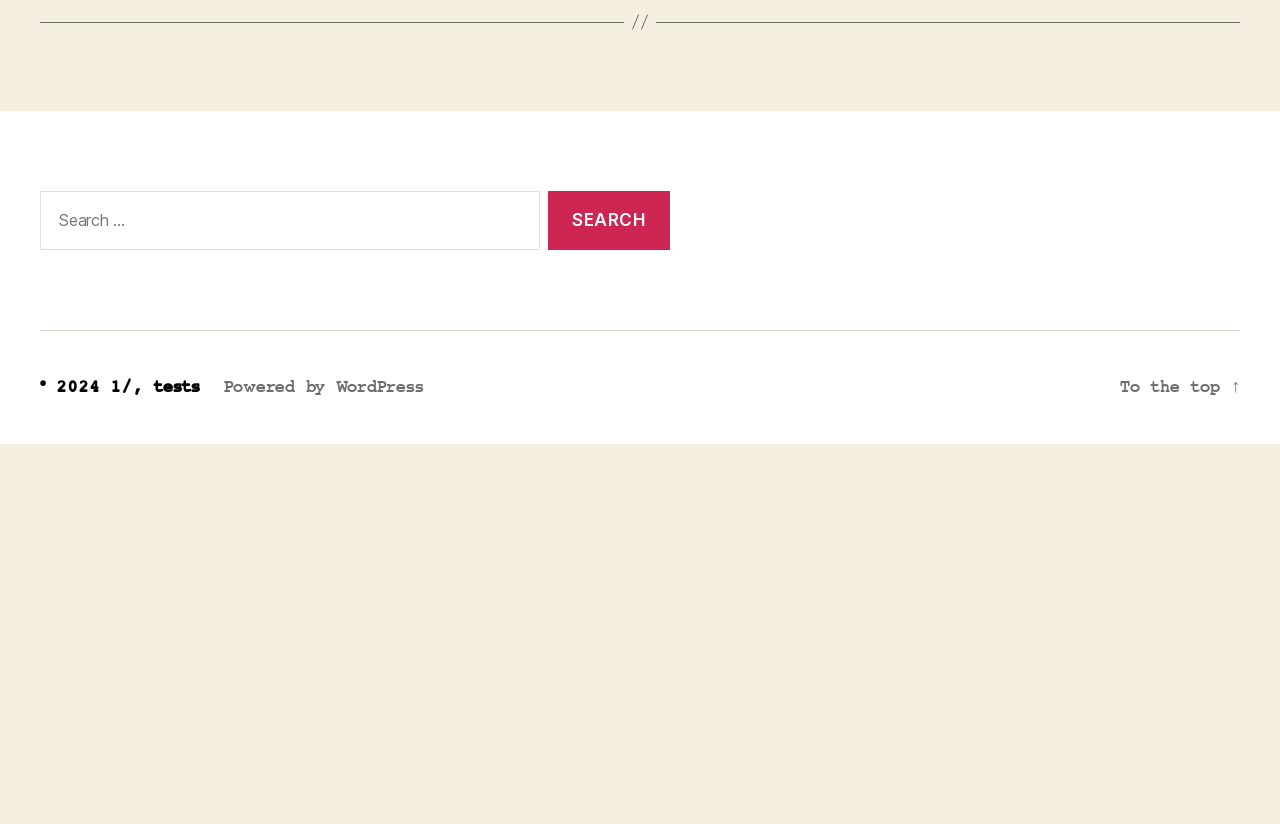Please provide the bounding box coordinates in the format (top-left x, top-left y, bottom-right x, bottom-right y). Remember, all values are floating point numbers between 0 and 1. What is the bounding box coordinate of the region described as: Powered by WordPress

[0.175, 0.458, 0.331, 0.481]